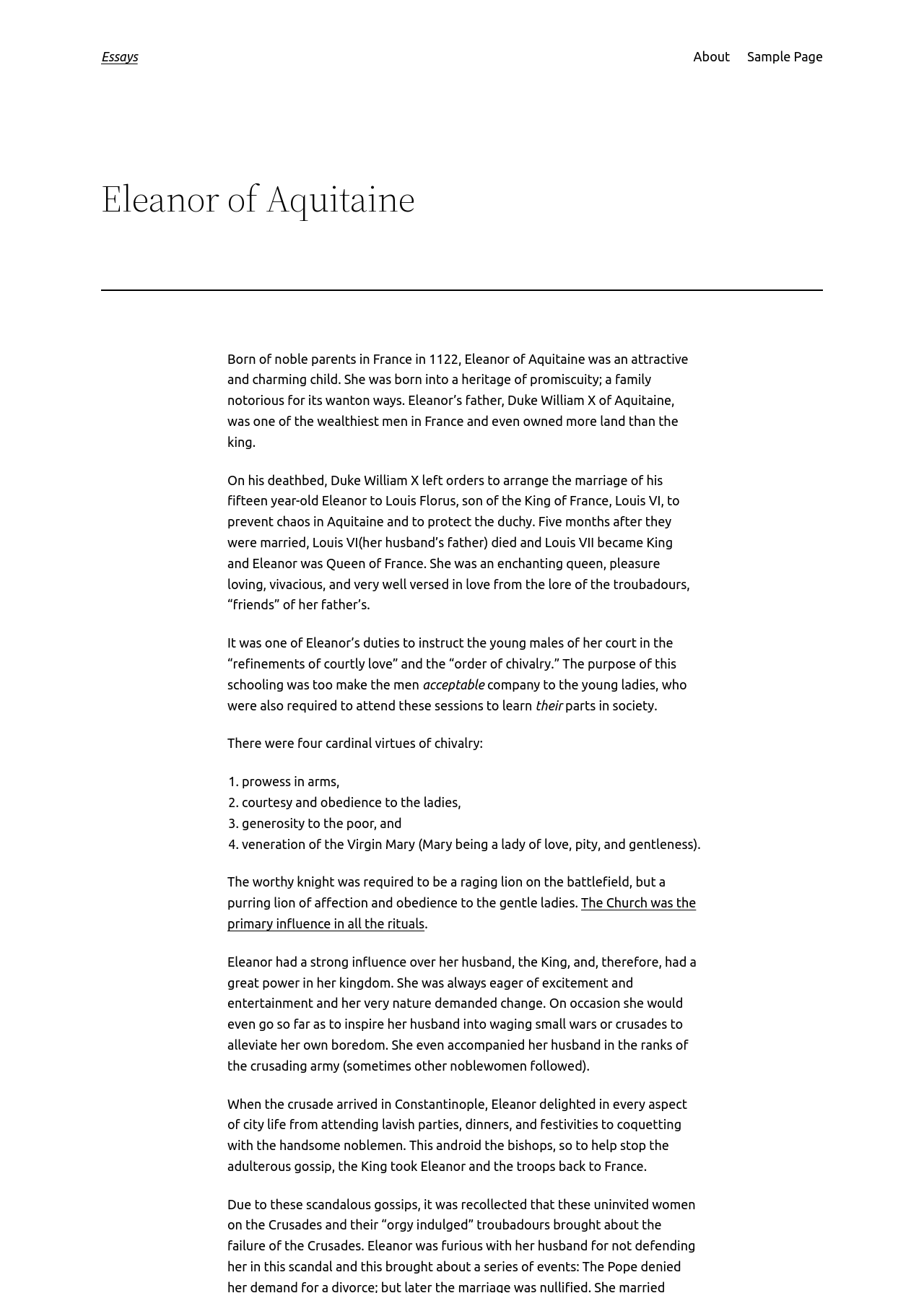Using the information in the image, could you please answer the following question in detail:
Where did Eleanor accompany her husband in a crusade?

The webpage states that Eleanor accompanied her husband in a crusade and that when the crusade arrived in Constantinople, she delighted in every aspect of city life.